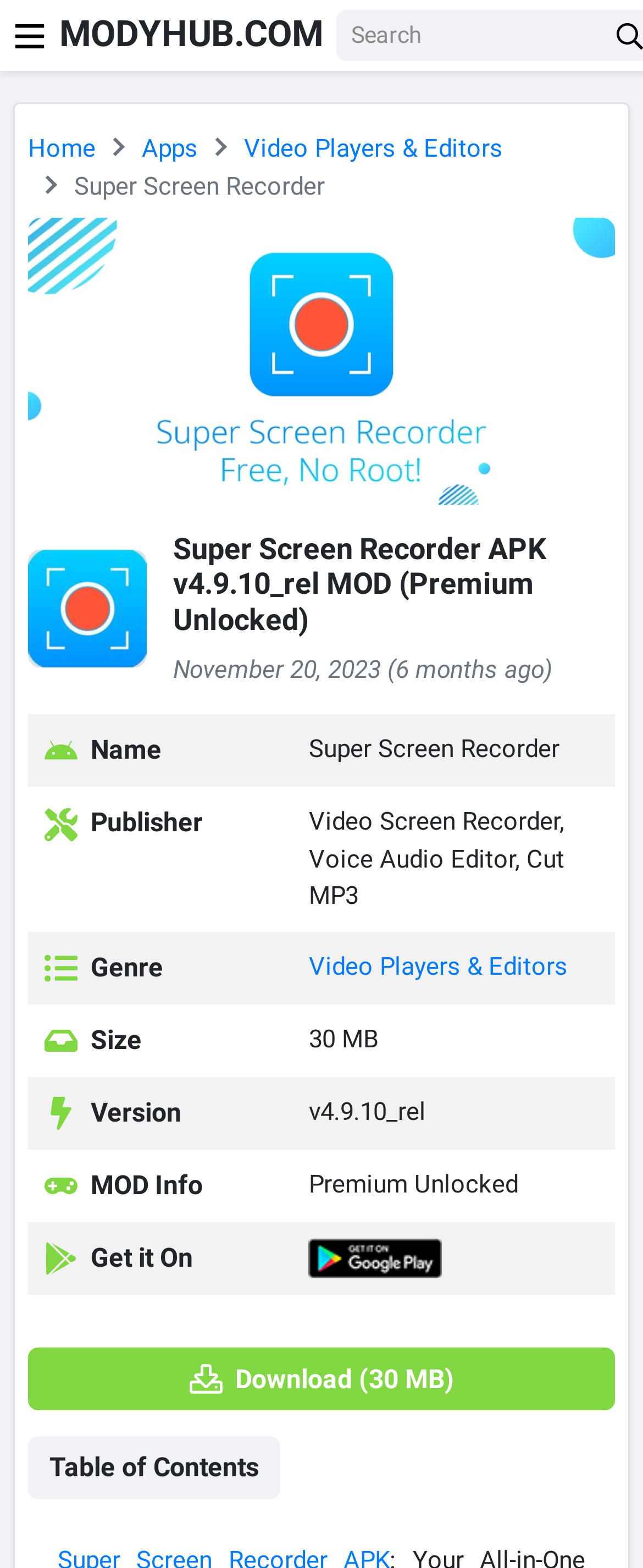Provide a comprehensive description of the webpage.

This webpage is about Super Screen Recorder APK v4.9.10_rel MOD, a popular screen recording application. At the top left, there is a navigation menu button with an icon. Next to it, the website's logo "MODYHUB.COM" is displayed. On the top right, there is a search bar.

Below the search bar, there are several links to different sections of the website, including "Home", "Apps", and "Video Players & Editors". A large icon of Super Screen Recorder is displayed, along with its name and a smaller icon. The application's details are presented in a table format, with rows for "Name", "Publisher", "Genre", "Size", "Version", "MOD Info", and "Get it On". Each row has a header and a corresponding value, with some values being links.

The application's description is not explicitly stated, but its features and details are provided in the table. There is a "Download" button at the bottom, which allows users to download the modified version of the application. The download size is 30 MB. On the bottom right, there is a link to the "Table of Contents".